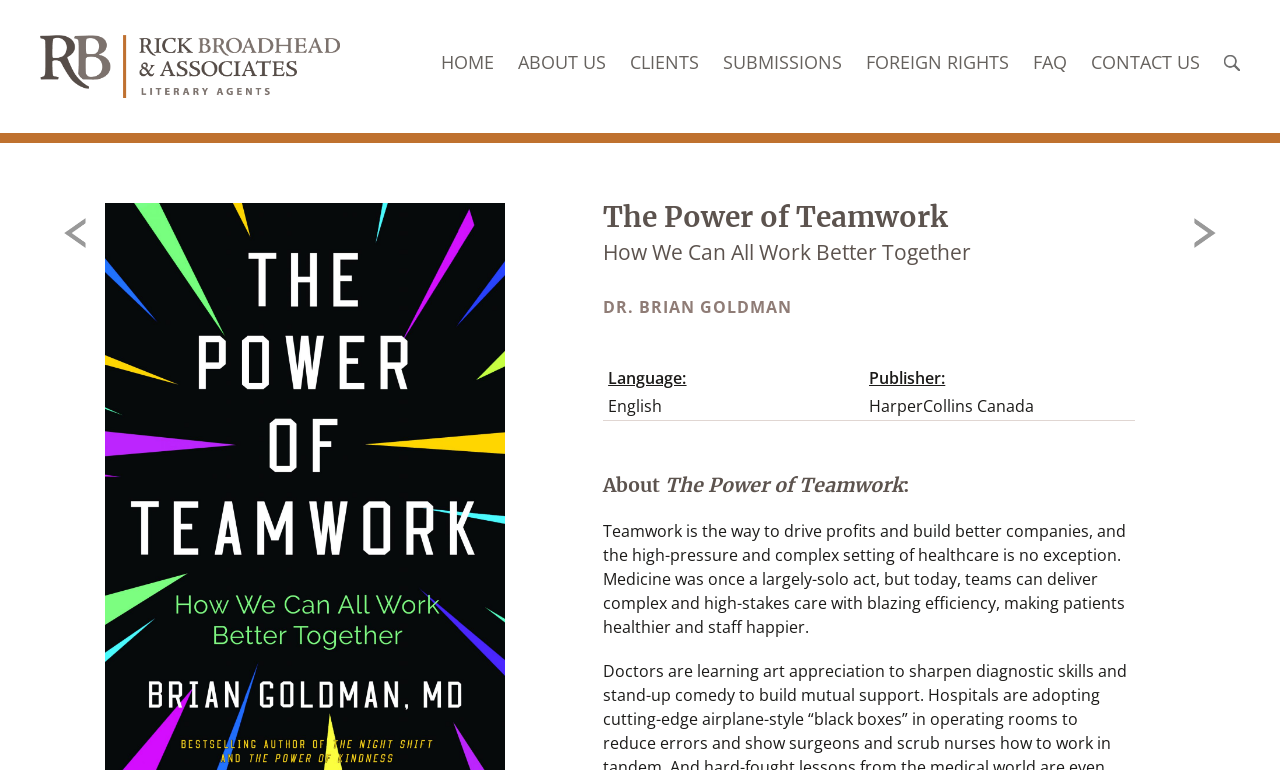Based on the element description "Contact us", predict the bounding box coordinates of the UI element.

[0.852, 0.063, 0.938, 0.104]